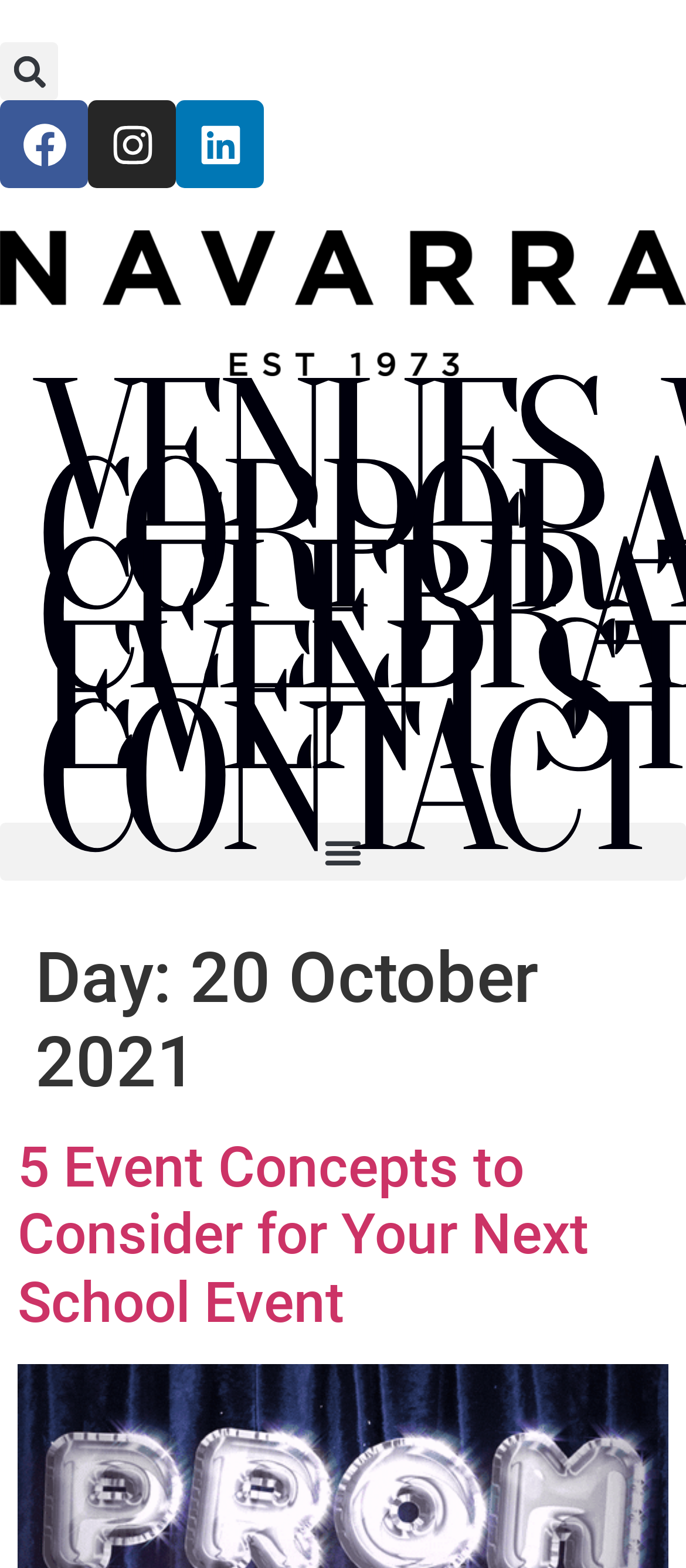What is the purpose of the button with the text 'Menu Toggle'?
Please answer the question with as much detail as possible using the screenshot.

The button with the text 'Menu Toggle' is likely used to expand or collapse a menu section on the webpage, as indicated by its 'expanded' property being set to 'False'.